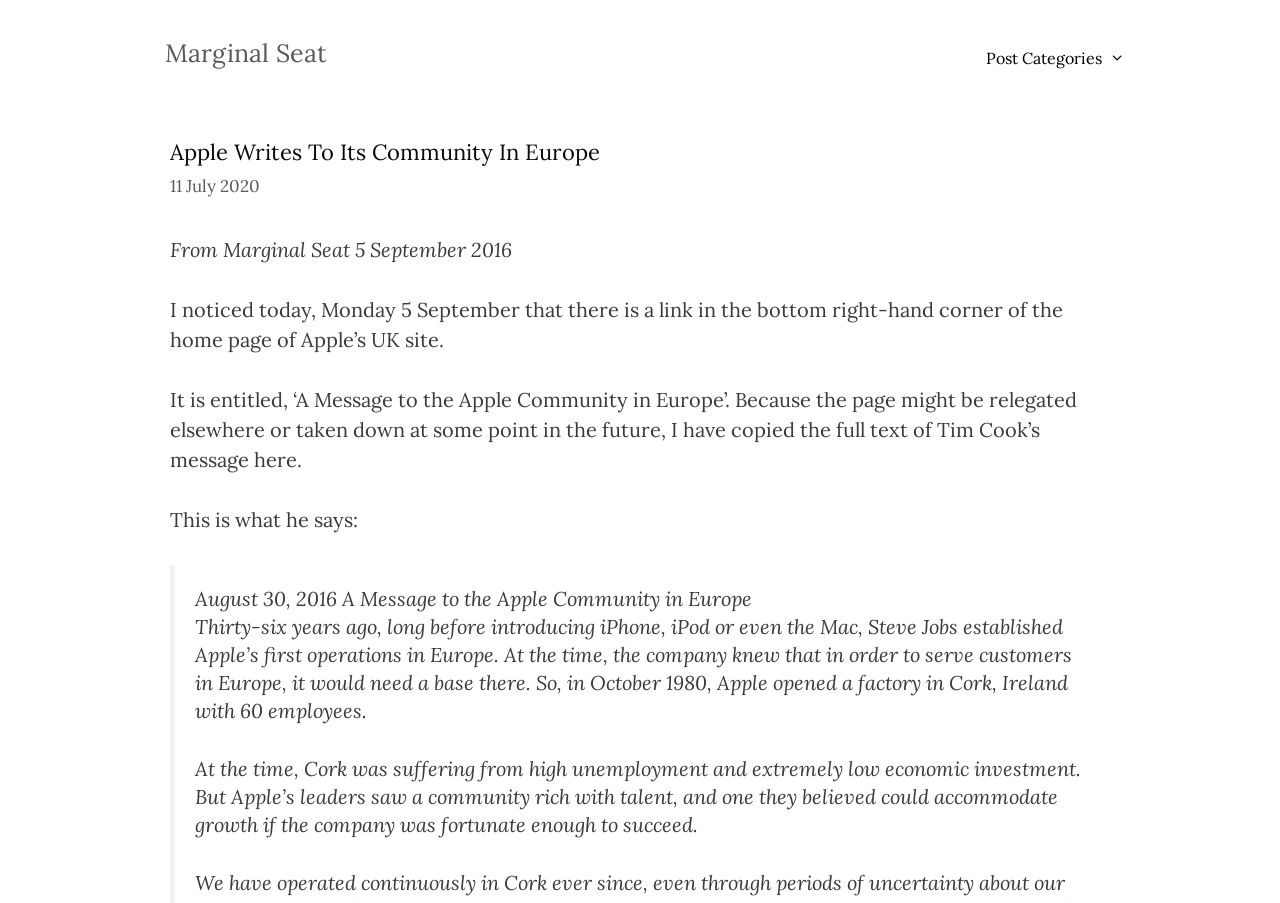Create a detailed narrative describing the layout and content of the webpage.

The webpage appears to be a blog post or article from Marginal Seat, with a focus on Apple's message to its community in Europe. At the top of the page, there is a banner with the site's name, followed by a navigation menu on the right-hand side. Below the banner, there is a heading that reads "Apple Writes To Its Community In Europe" with a timestamp "11 July 2020" next to it.

The main content of the page is a series of paragraphs, starting with a brief introduction by the author, followed by a message from Tim Cook, Apple's CEO. The message is dated August 30, 2016, and it talks about Apple's history in Europe, specifically its first operations in Cork, Ireland, which were established 36 years ago. The message highlights how Apple saw potential in the community and invested in it, leading to growth and success.

There are five links on the page, including one to "Post Categories" and another to "Marginal Seat", which is likely the author's name or the name of the blog. The page has a simple layout, with a focus on the text content, and no images are immediately visible.